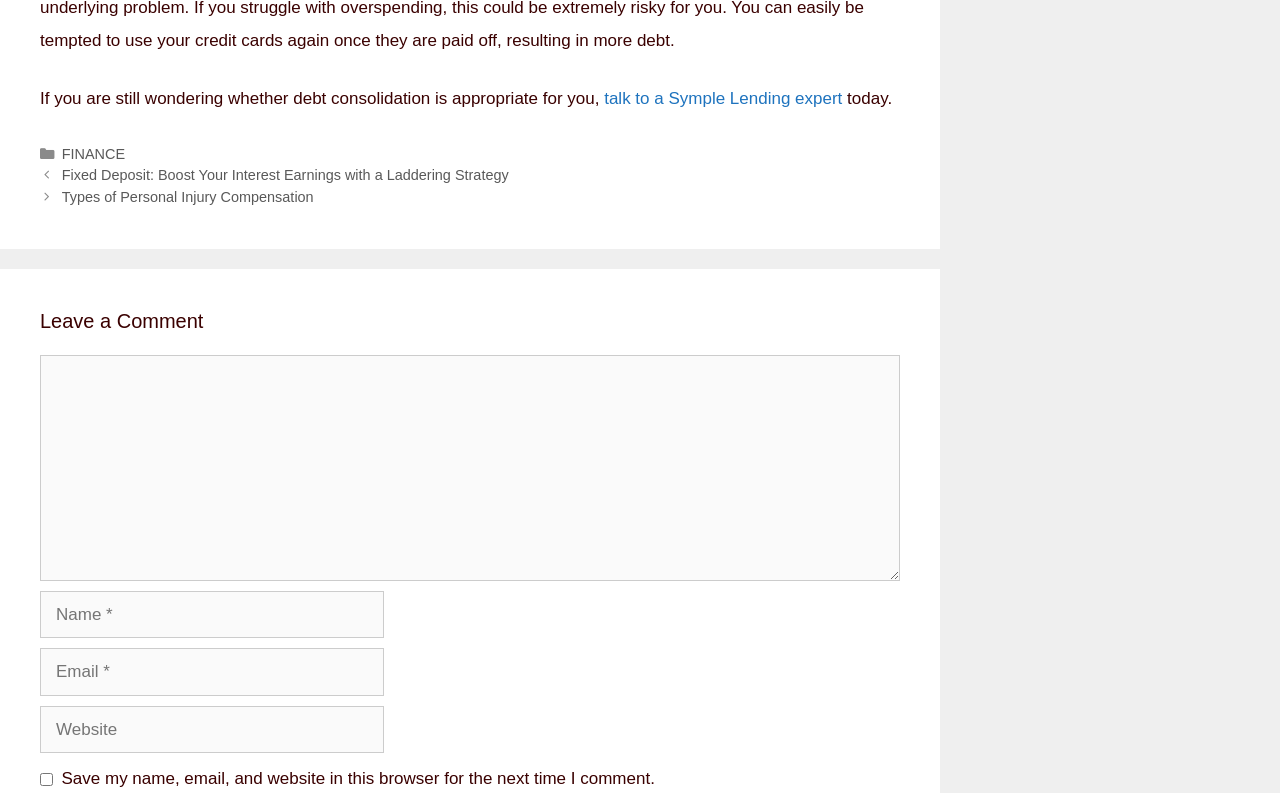Given the element description "FINANCE" in the screenshot, predict the bounding box coordinates of that UI element.

[0.048, 0.184, 0.098, 0.204]